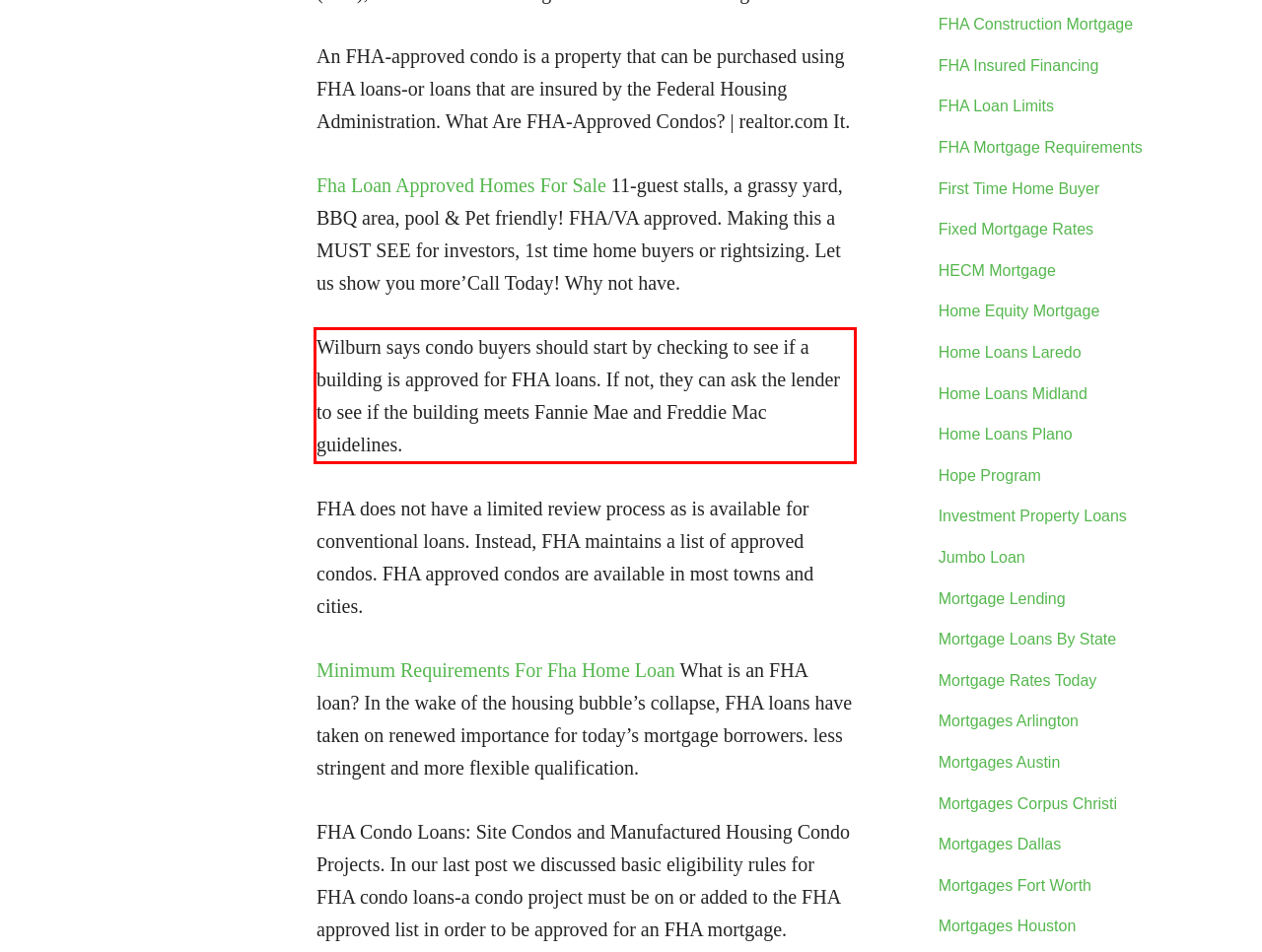Examine the screenshot of the webpage, locate the red bounding box, and generate the text contained within it.

Wilburn says condo buyers should start by checking to see if a building is approved for FHA loans. If not, they can ask the lender to see if the building meets Fannie Mae and Freddie Mac guidelines.